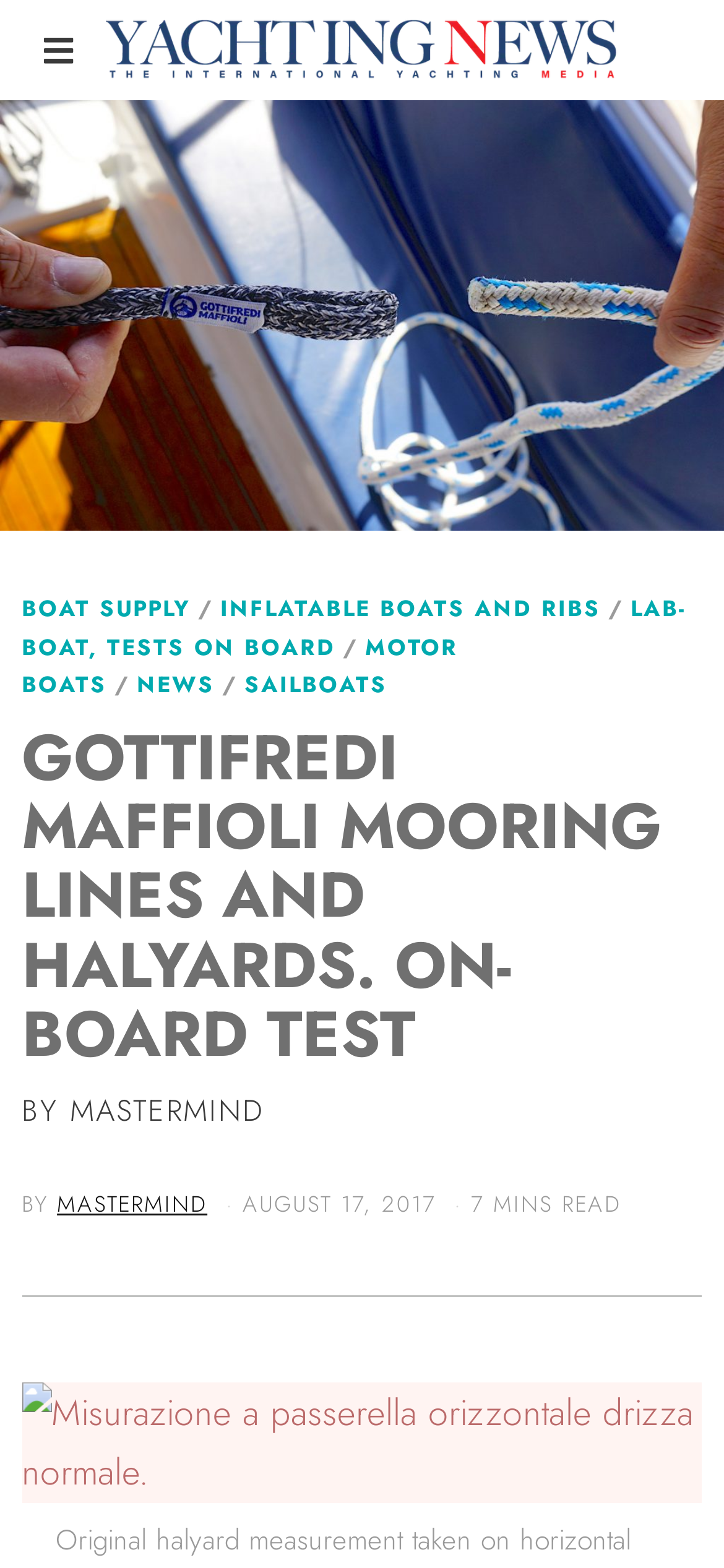Answer this question using a single word or a brief phrase:
What is the name of the company mentioned on the webpage?

Gottifredi Maffioli